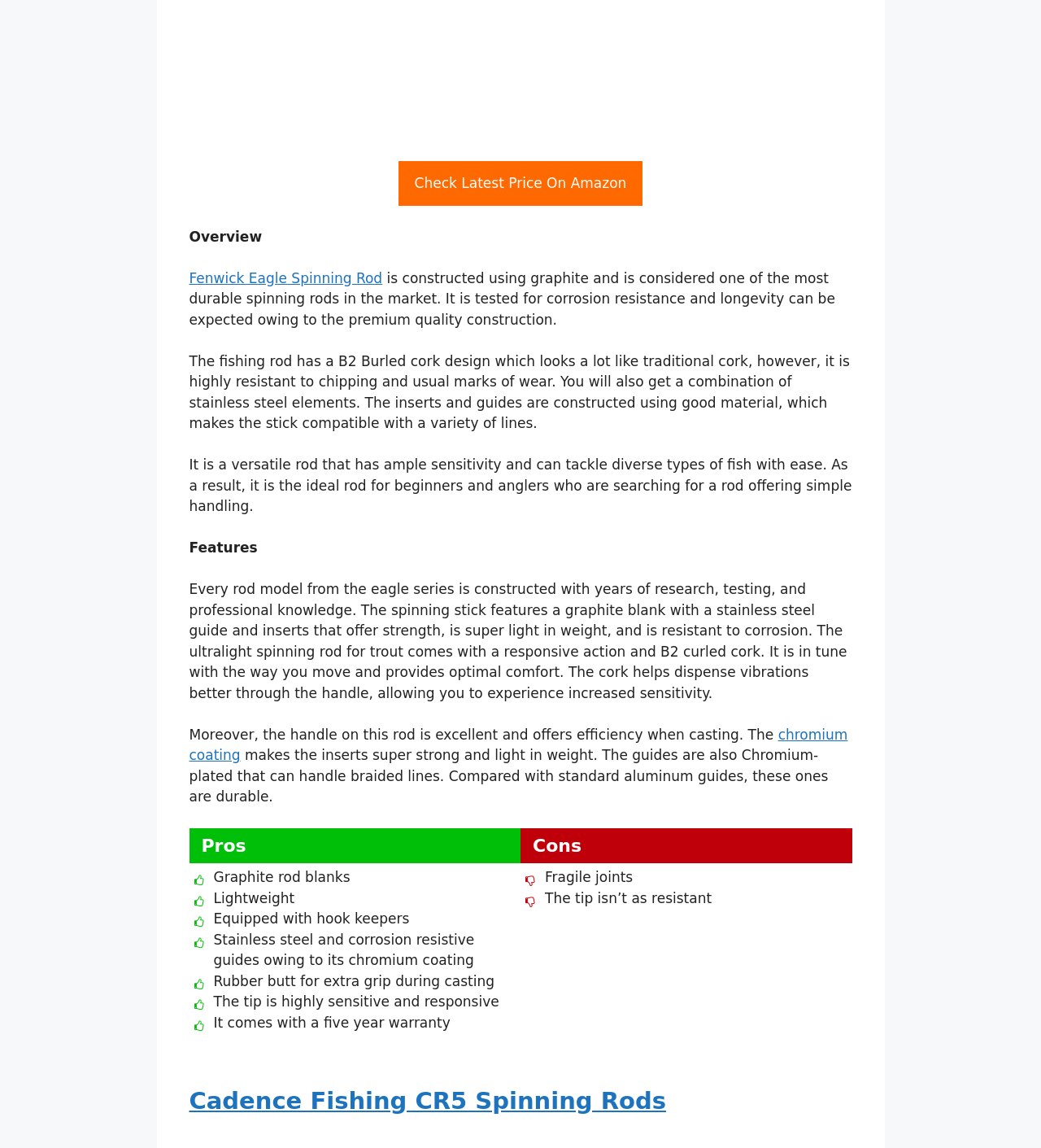Determine the bounding box coordinates for the UI element matching this description: "chromium coating".

[0.182, 0.633, 0.814, 0.665]